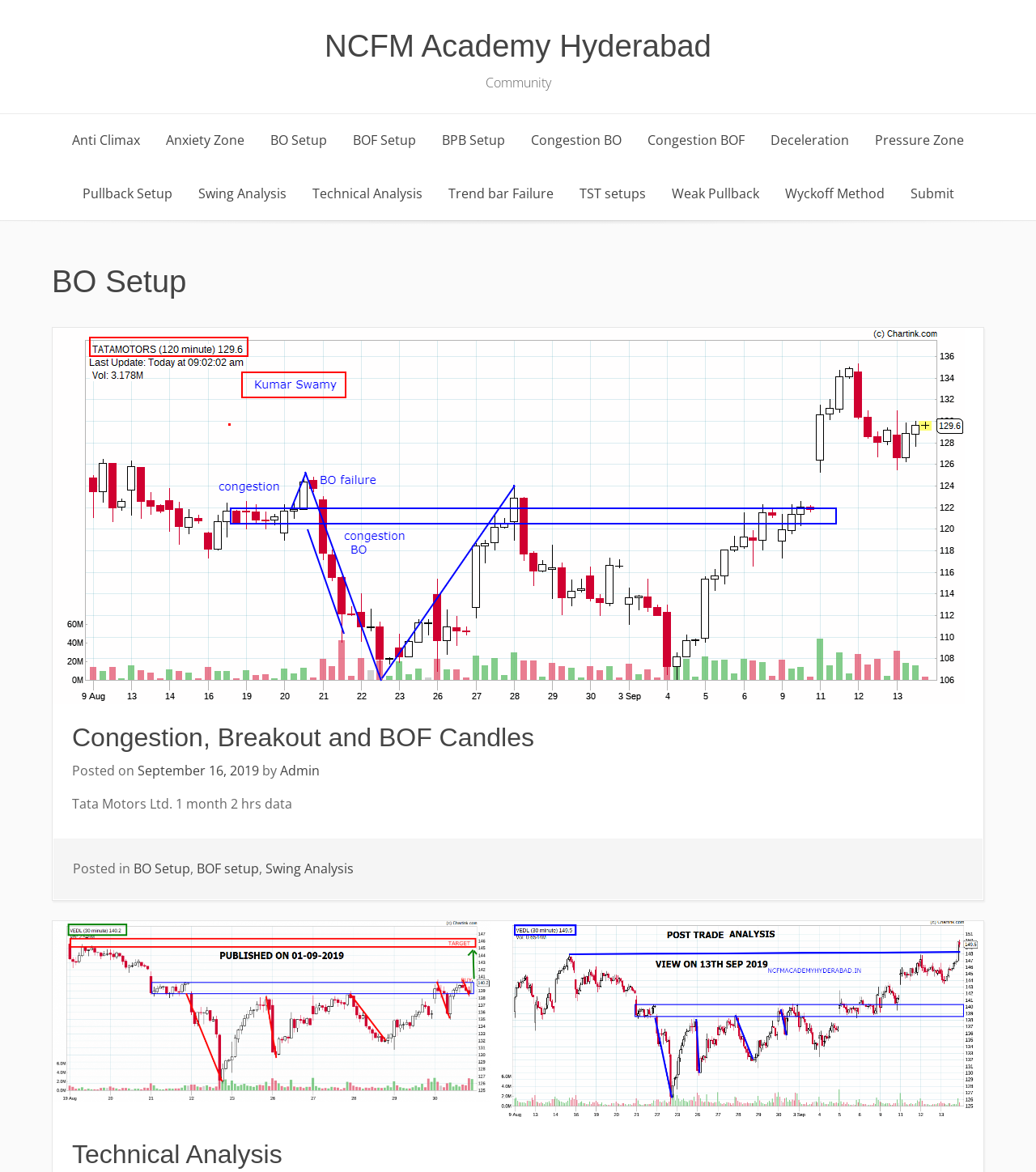Given the element description Congestion, Breakout and BOF Candles, specify the bounding box coordinates of the corresponding UI element in the format (top-left x, top-left y, bottom-right x, bottom-right y). All values must be between 0 and 1.

[0.07, 0.617, 0.516, 0.642]